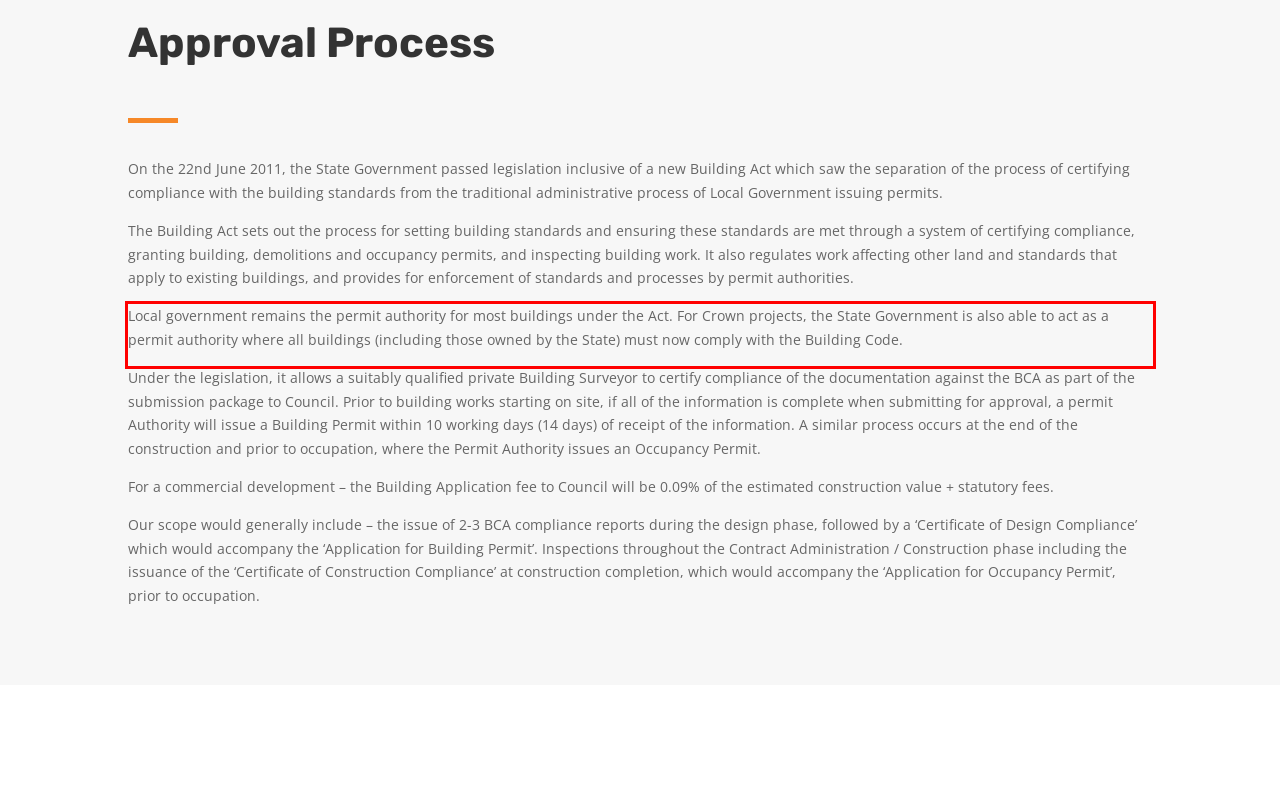Examine the webpage screenshot and use OCR to recognize and output the text within the red bounding box.

Local government remains the permit authority for most buildings under the Act. For Crown projects, the State Government is also able to act as a permit authority where all buildings (including those owned by the State) must now comply with the Building Code.